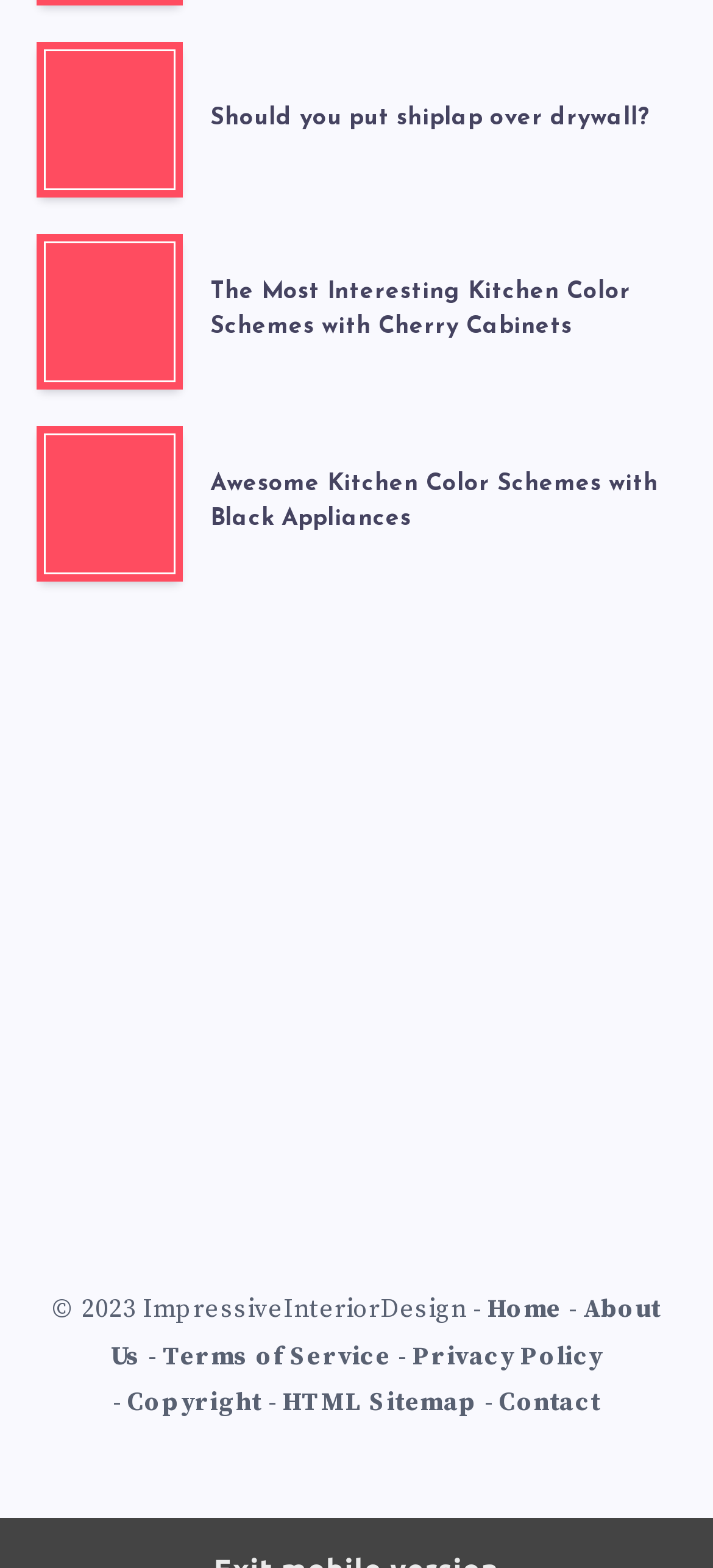Locate the bounding box coordinates of the clickable region necessary to complete the following instruction: "Click the link to learn about putting shiplap over drywall". Provide the coordinates in the format of four float numbers between 0 and 1, i.e., [left, top, right, bottom].

[0.295, 0.067, 0.91, 0.088]